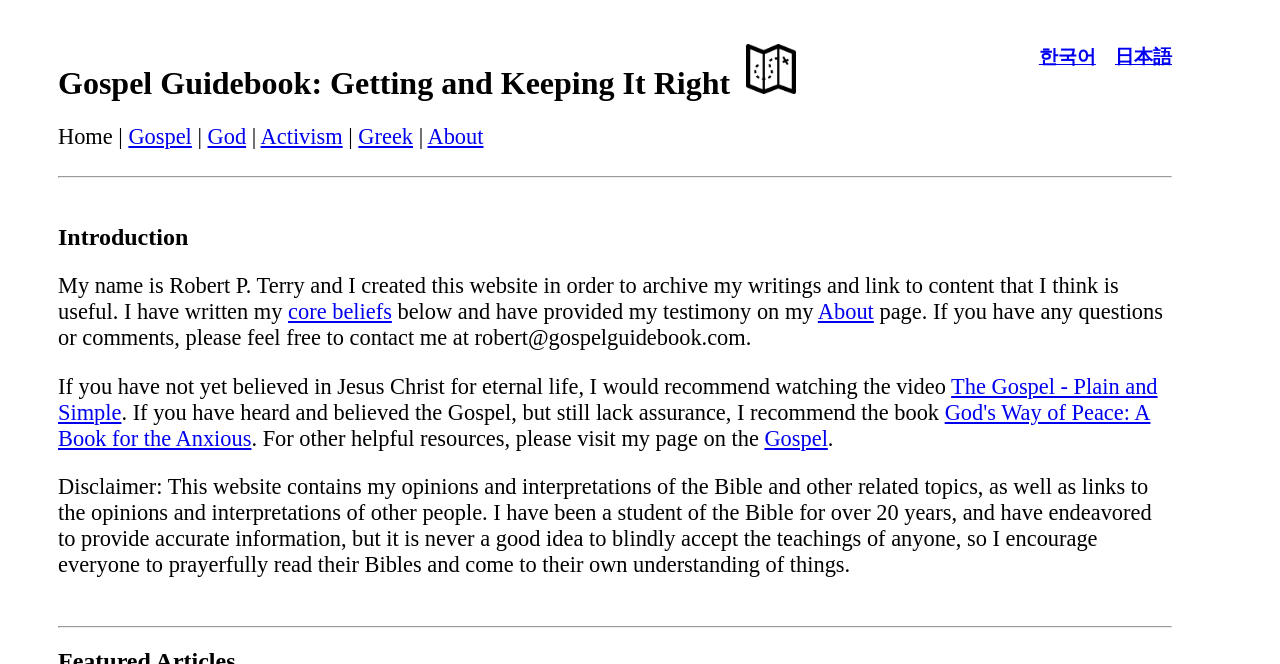Answer the question in one word or a short phrase:
What is the author's name?

Robert P. Terry